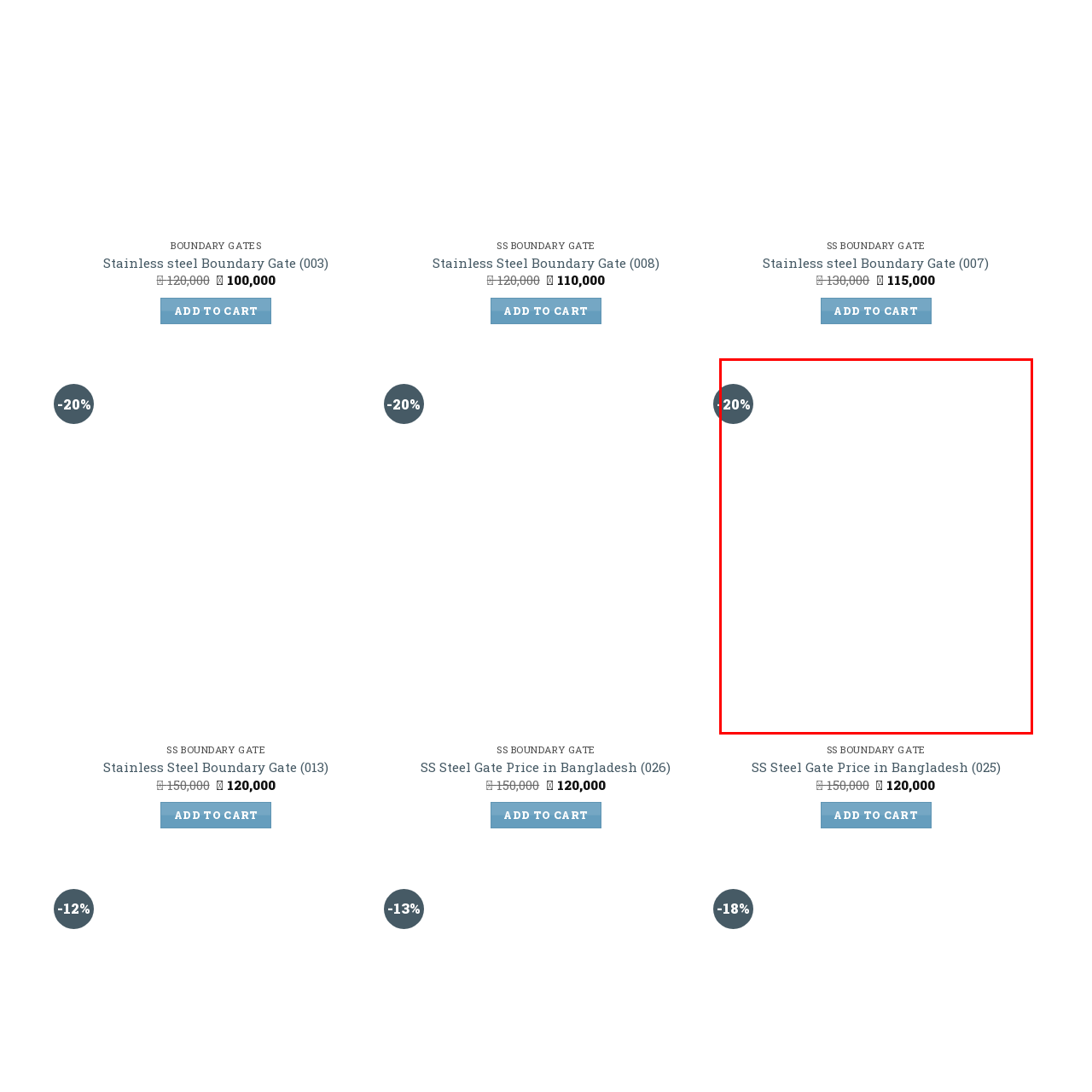What is the purpose of the promotional label?
Observe the image enclosed by the red boundary and respond with a one-word or short-phrase answer.

To attract customers